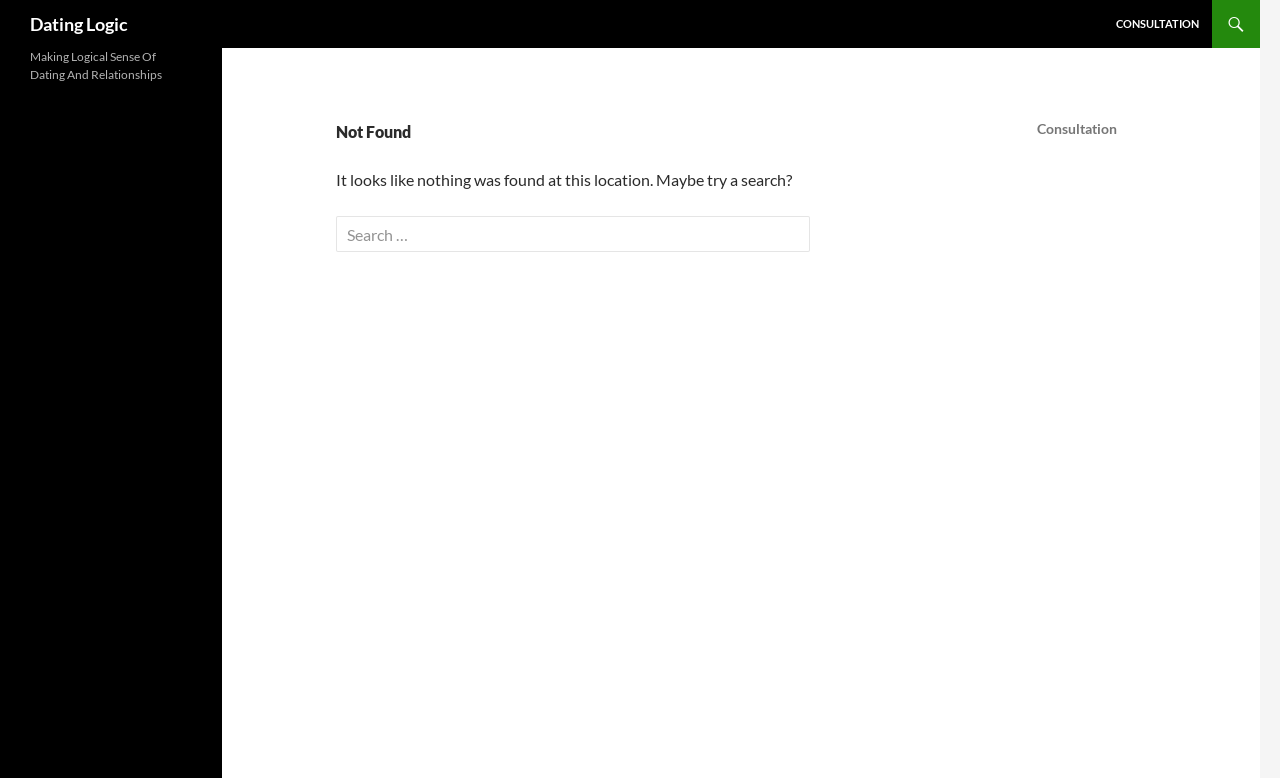Using floating point numbers between 0 and 1, provide the bounding box coordinates in the format (top-left x, top-left y, bottom-right x, bottom-right y). Locate the UI element described here: Consultation

[0.862, 0.0, 0.946, 0.062]